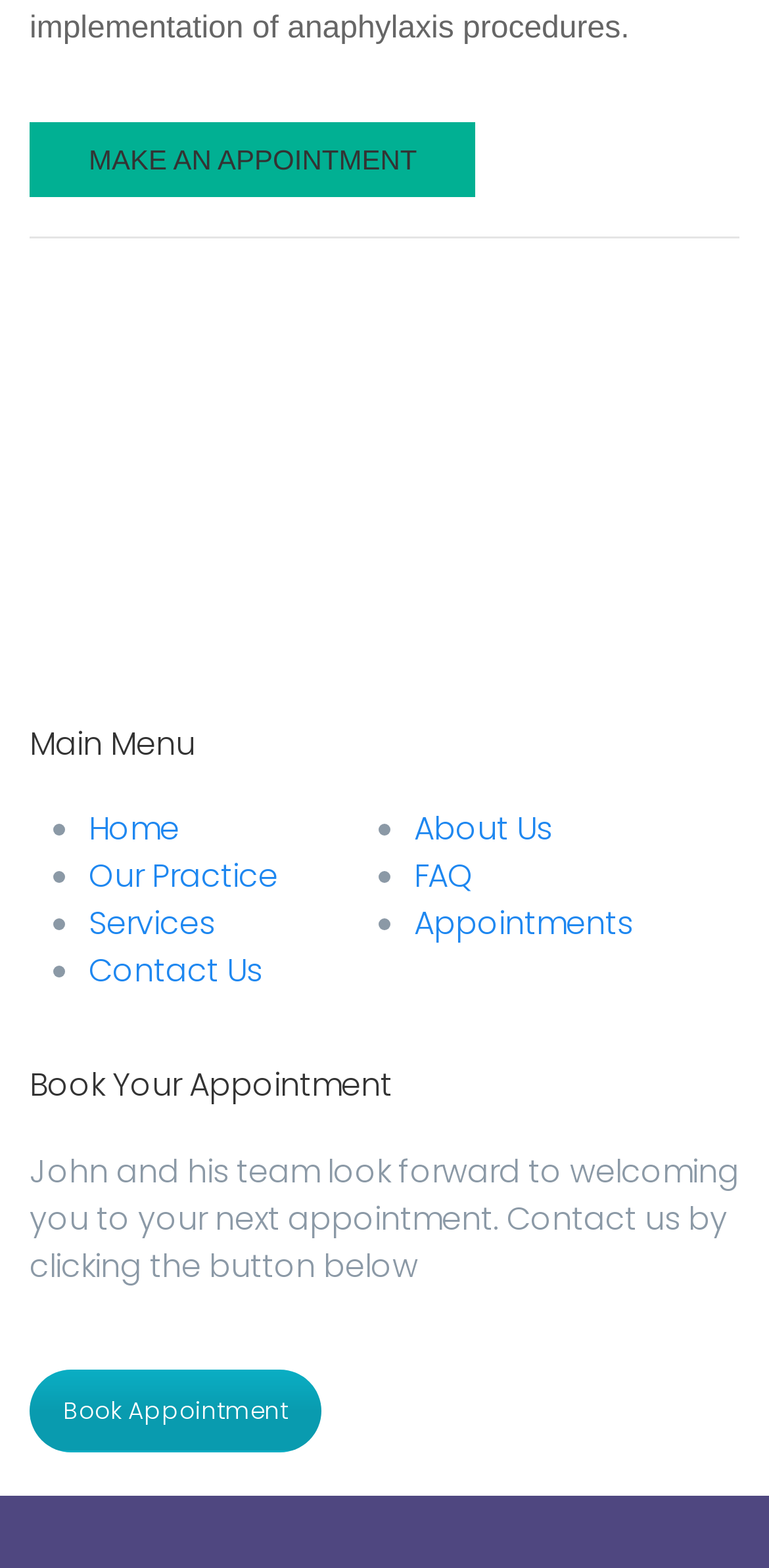What is the last menu item in the main menu?
Can you offer a detailed and complete answer to this question?

The last menu item in the main menu is 'Contact Us', which is a link with a list marker, and it is located at the bottom of the main menu list.